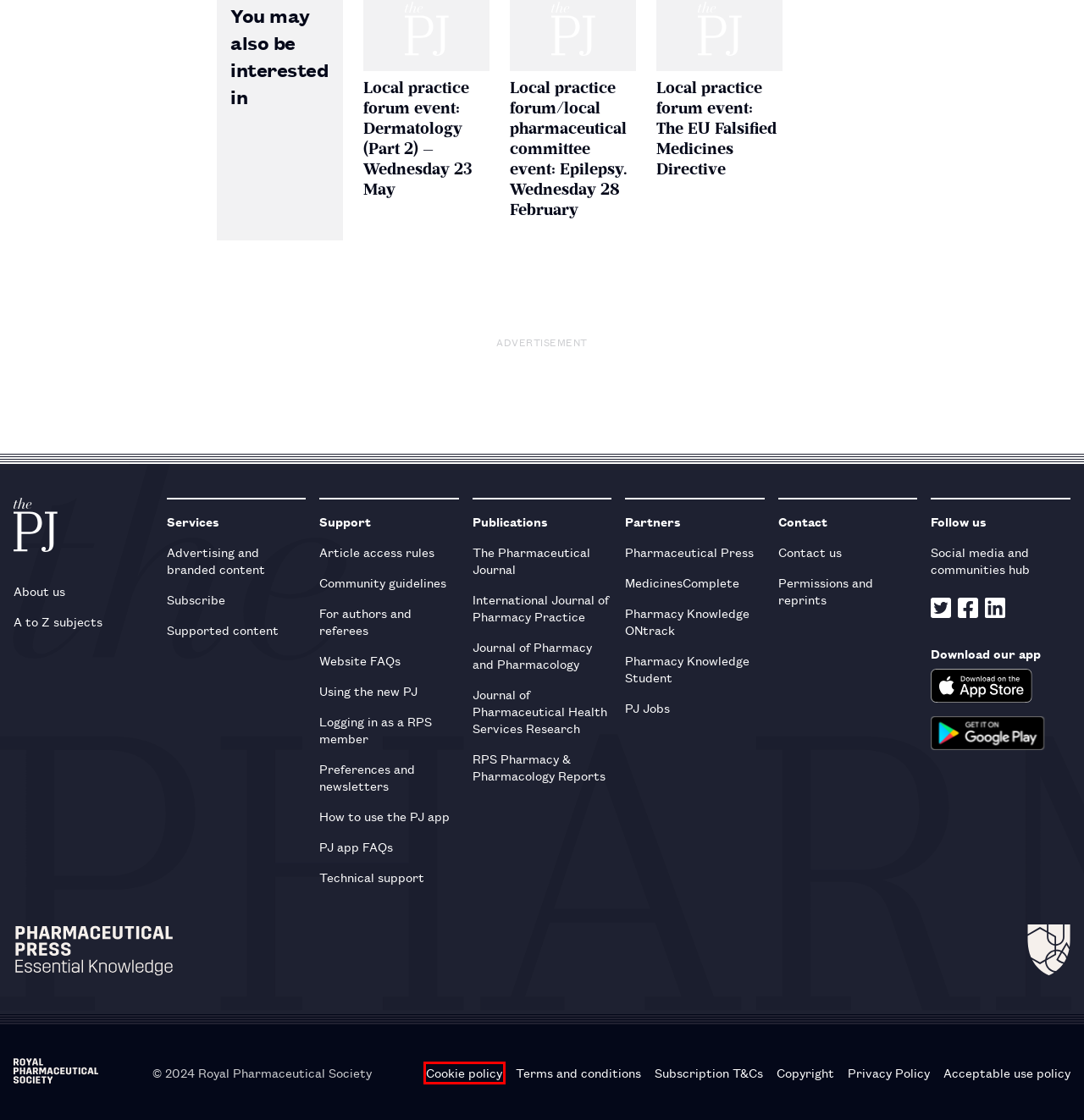You are presented with a screenshot of a webpage with a red bounding box. Select the webpage description that most closely matches the new webpage after clicking the element inside the red bounding box. The options are:
A. Home : Pharmacy Knowledge ONtrack - the ultimate pharmacy revision site
B. For authors and referees - The Pharmaceutical Journal
C. Website FAQs - The Pharmaceutical Journal
D. PJ app FAQs - The Pharmaceutical Journal
E. Cookie policy - The Pharmaceutical Journal
F. Personalised learning for tomorrow's pharmacists - Pharmacy Knowledge Student
G. Acceptable use policy - The Pharmaceutical Journal
H. Community guidelines - The Pharmaceutical Journal

E